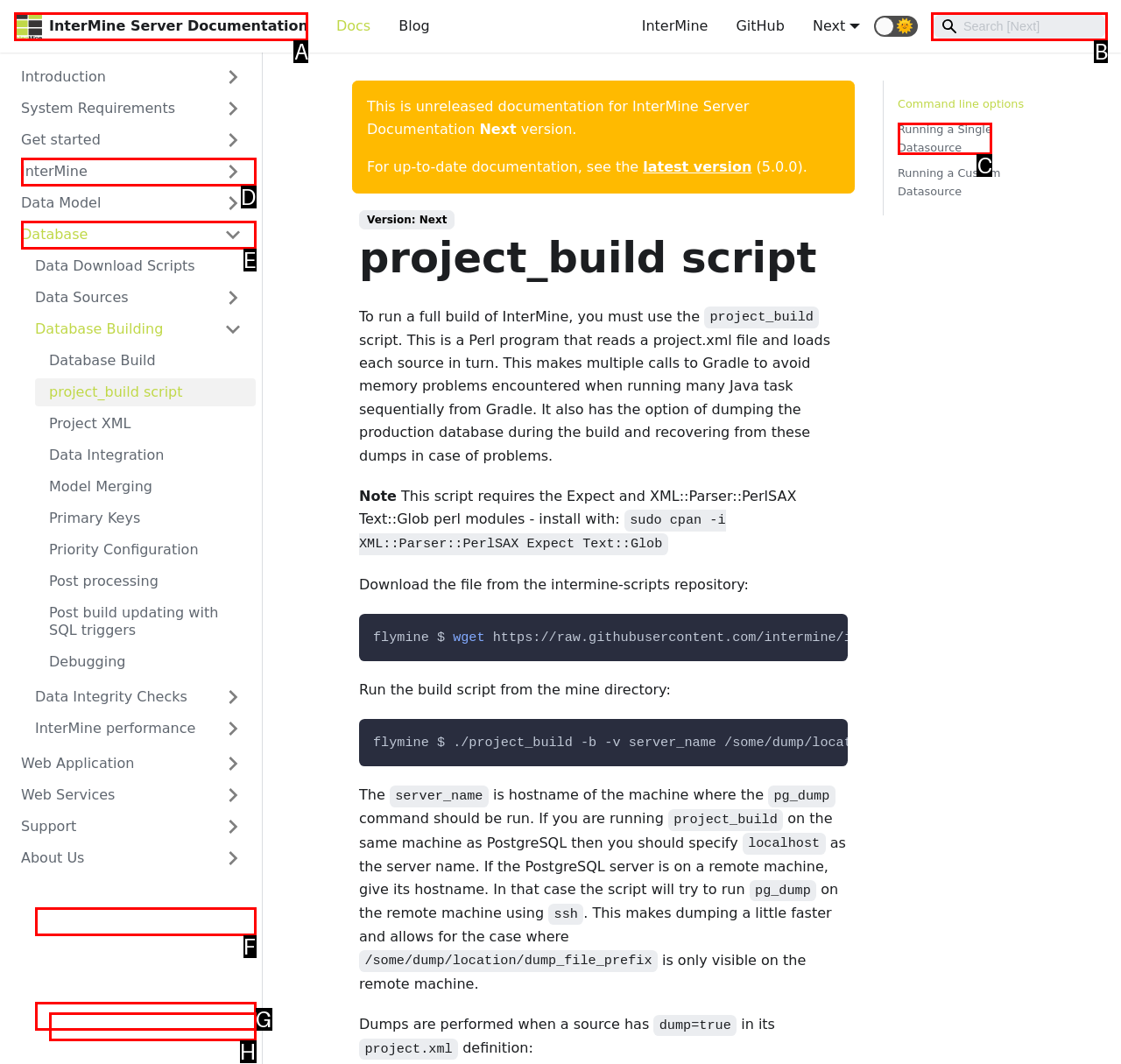What is the letter of the UI element you should click to Search for something? Provide the letter directly.

B